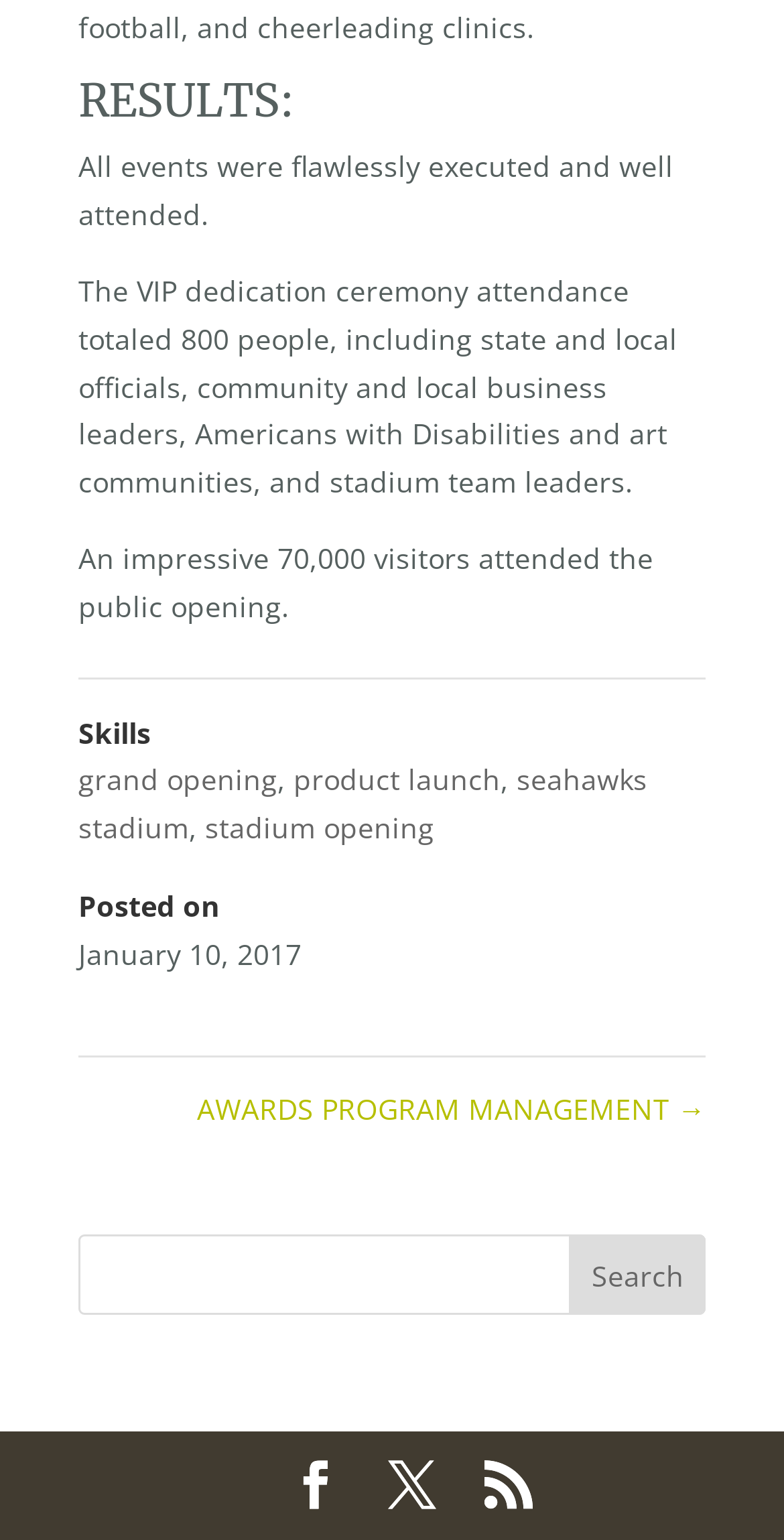Find the bounding box coordinates for the area you need to click to carry out the instruction: "Click on grand opening". The coordinates should be four float numbers between 0 and 1, indicated as [left, top, right, bottom].

[0.1, 0.494, 0.354, 0.519]